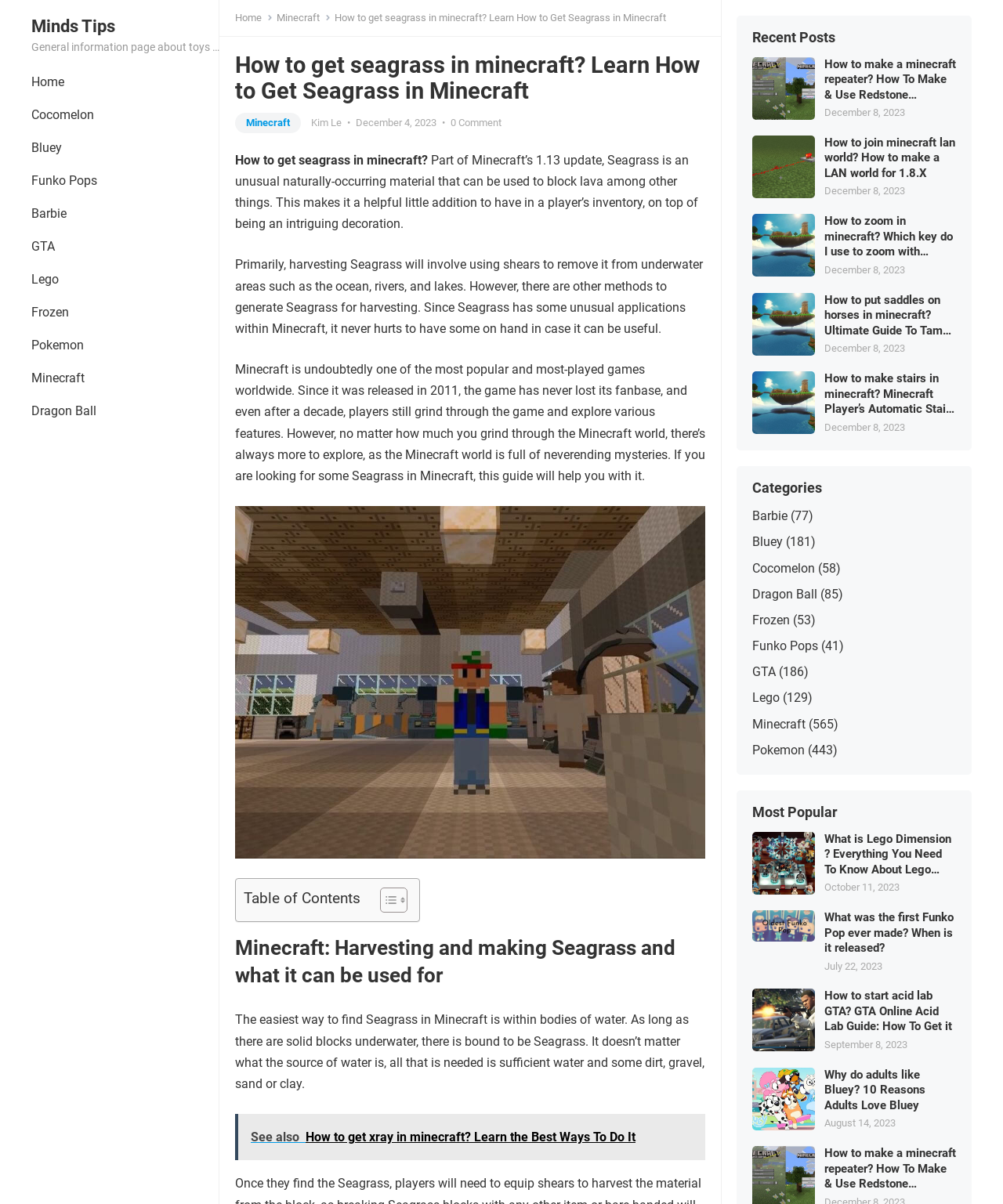Identify the bounding box coordinates of the clickable section necessary to follow the following instruction: "Click on the 'How to make a minecraft repeater' link". The coordinates should be presented as four float numbers from 0 to 1, i.e., [left, top, right, bottom].

[0.75, 0.047, 0.812, 0.099]